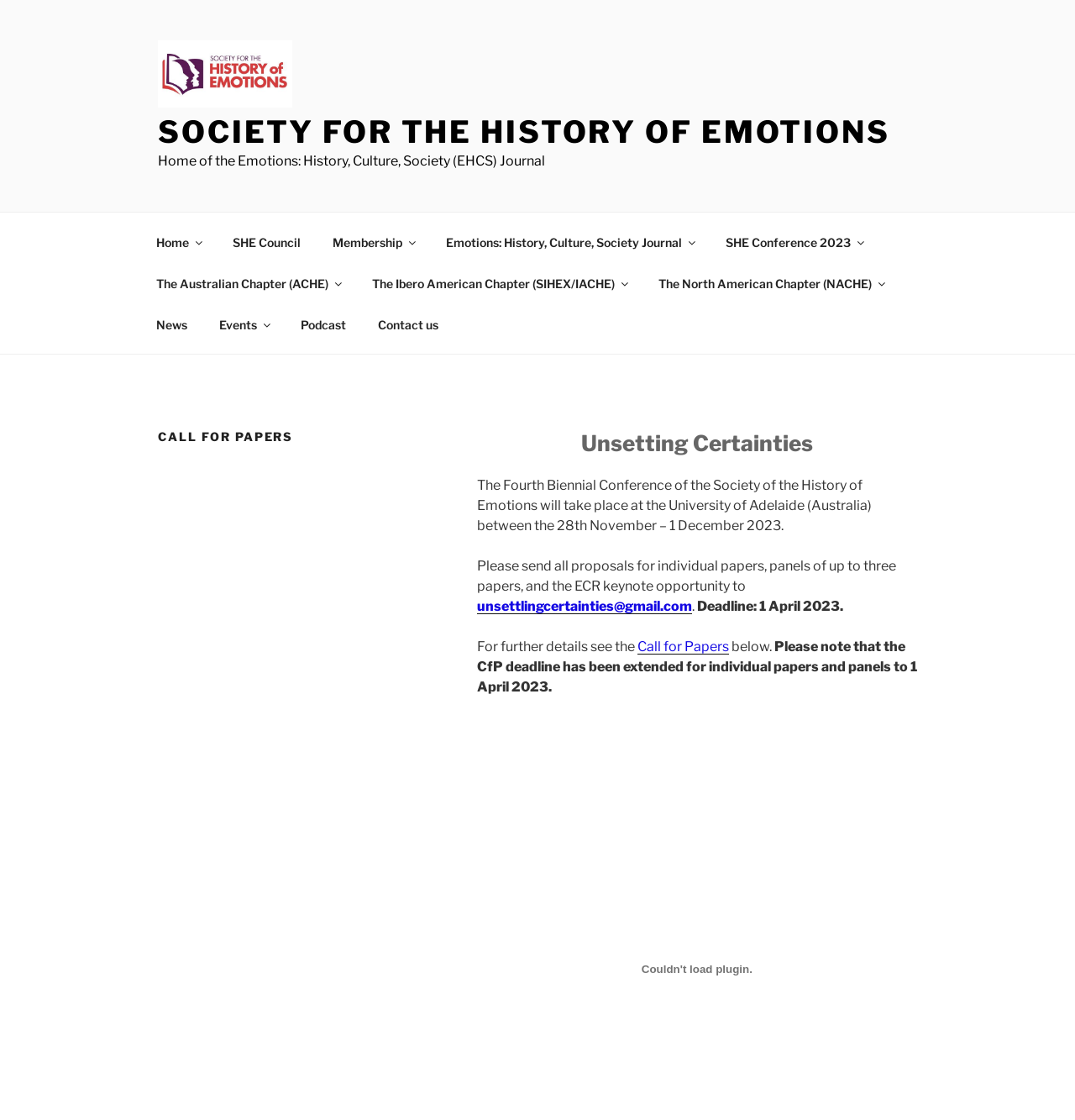Please use the details from the image to answer the following question comprehensively:
What is the theme of the conference?

The theme of the conference can be found in the heading 'Unsetting Certainties' which is located below the 'CALL FOR PAPERS' heading.